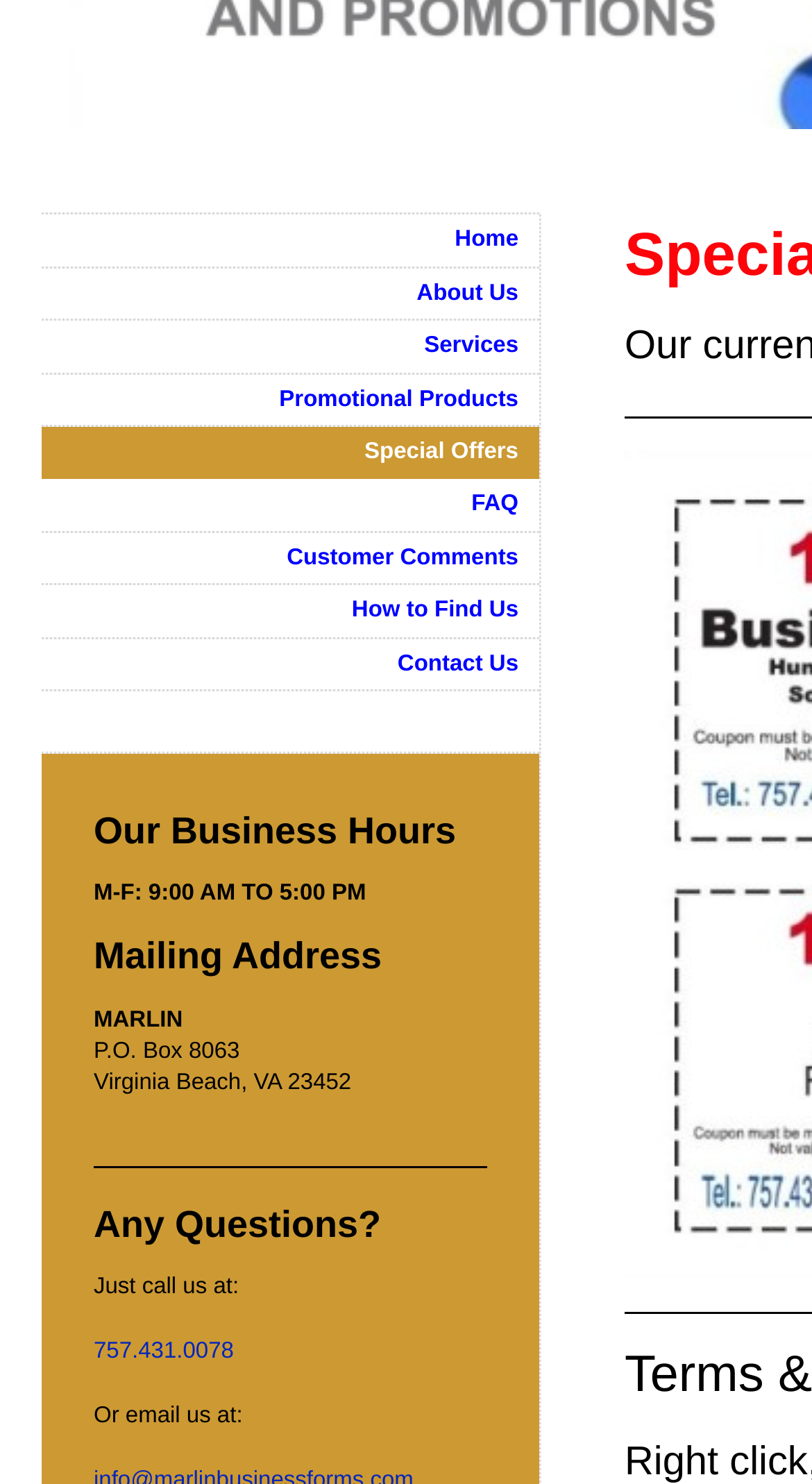Please specify the bounding box coordinates in the format (top-left x, top-left y, bottom-right x, bottom-right y), with values ranging from 0 to 1. Identify the bounding box for the UI component described as follows: Home

[0.051, 0.145, 0.664, 0.181]